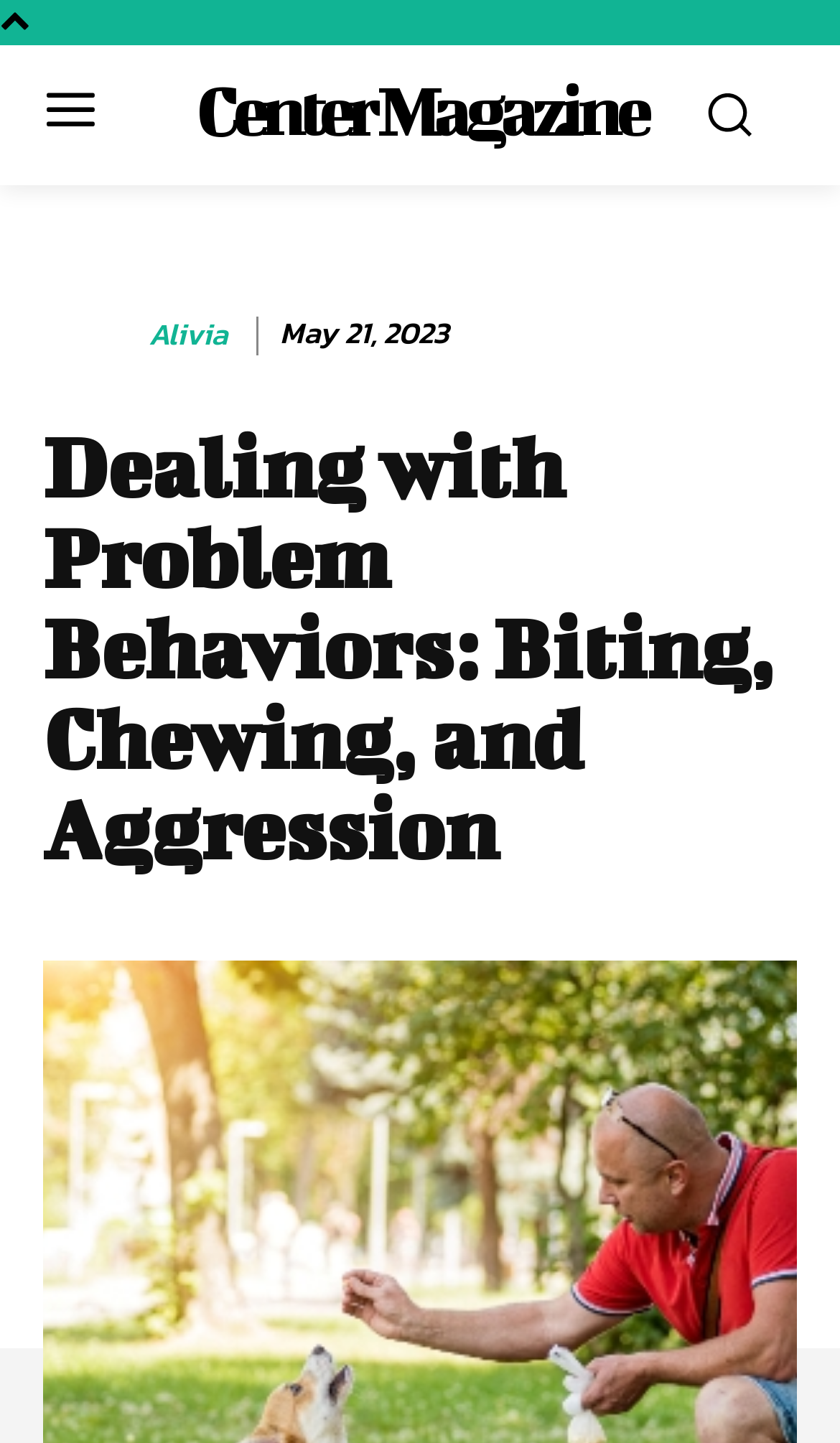What is the name of the author?
Refer to the image and provide a detailed answer to the question.

The author's name is Alivia, which can be found in the link elements with IDs 403 and 511, accompanied by an image with the same name.